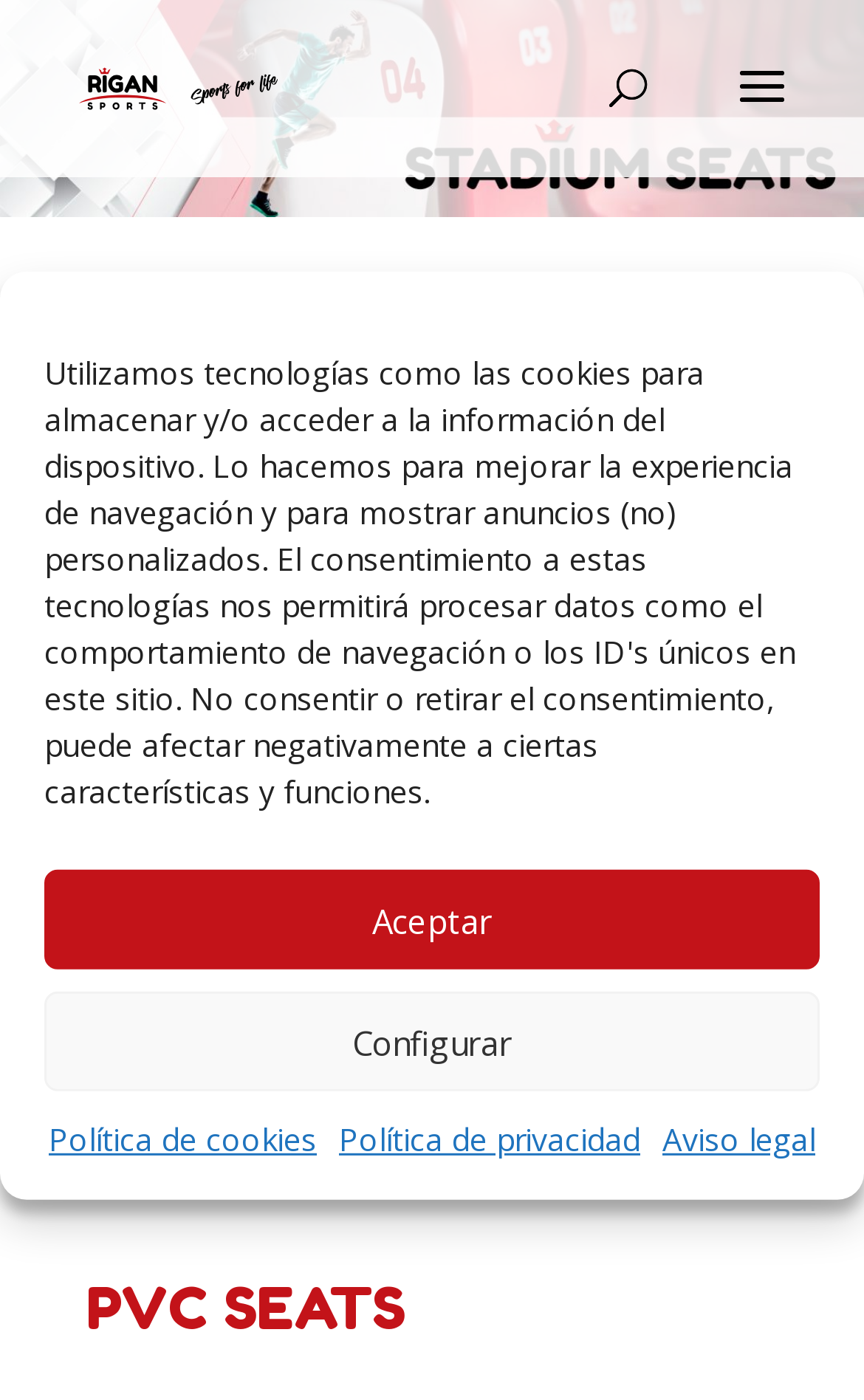Specify the bounding box coordinates for the region that must be clicked to perform the given instruction: "browse FIBERGLASS SEATS products".

[0.269, 0.819, 0.731, 0.854]